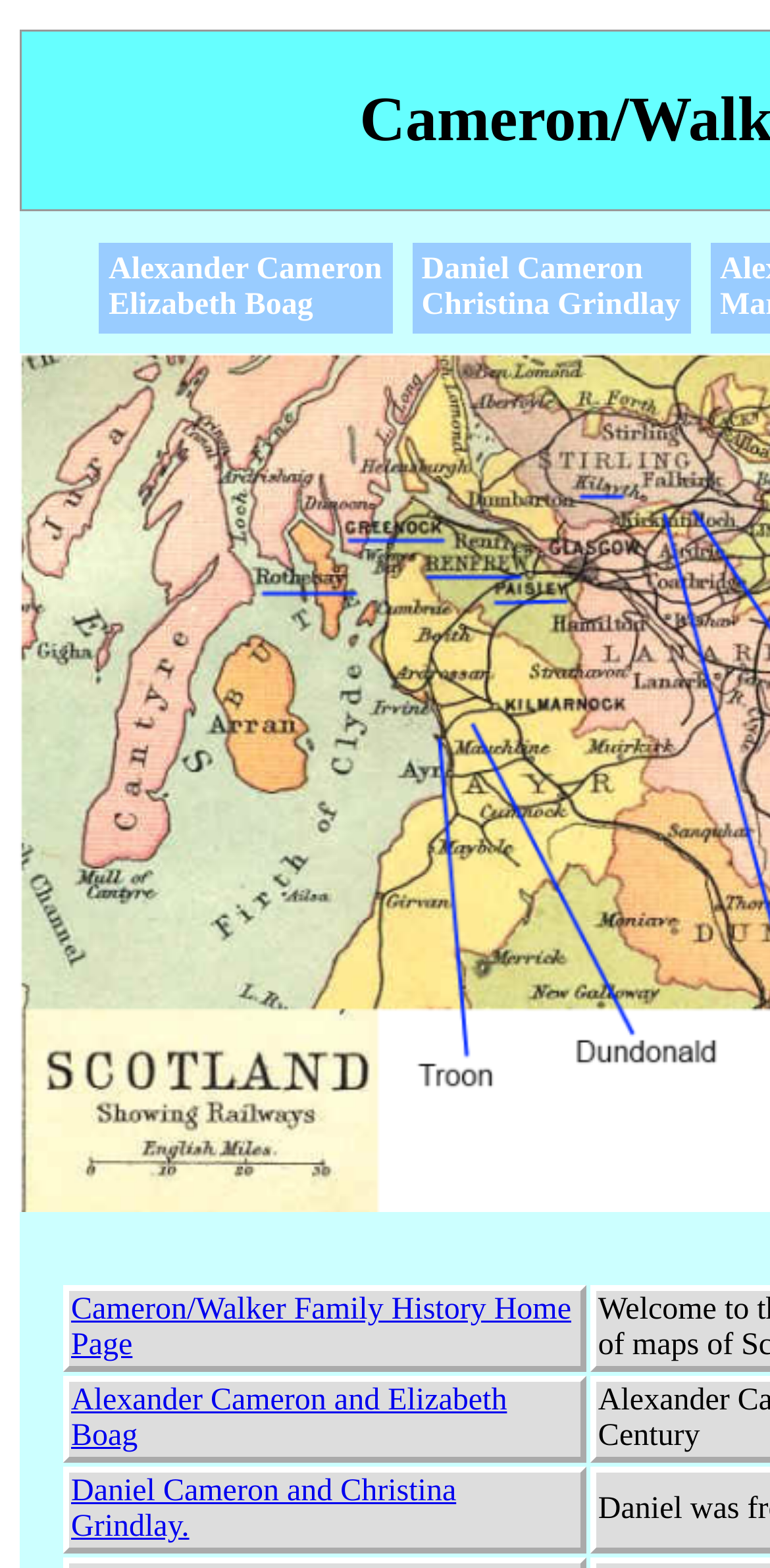What is the purpose of the grid cells on the page?
Answer the question with detailed information derived from the image.

The grid cells on the page contain links related to family history, such as 'Cameron/Walker Family History Home Page', 'Alexander Cameron and Elizabeth Boag', and 'Daniel Cameron and Christina Grindlay.'. The purpose of these grid cells is to display these links in an organized manner.